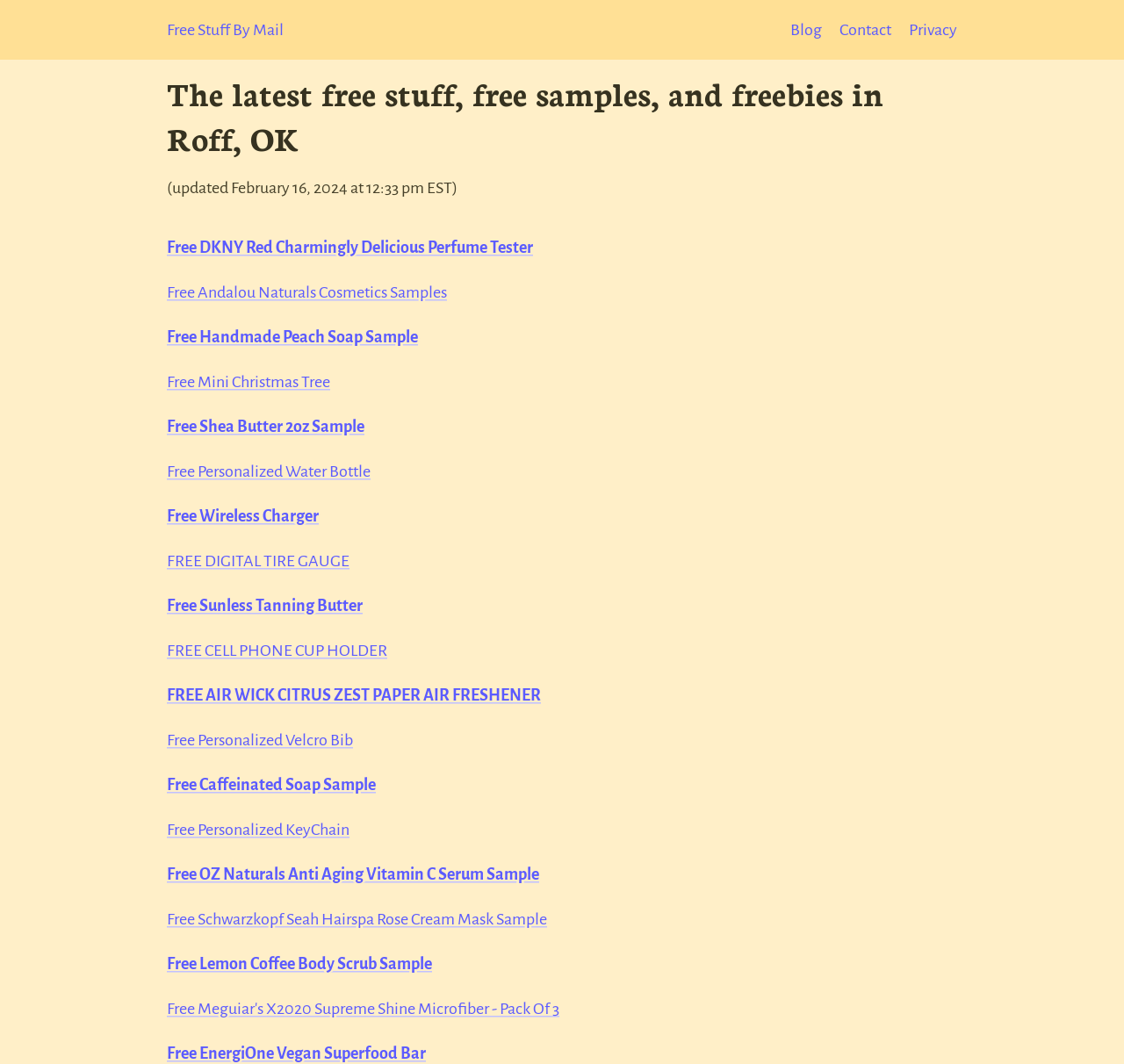Show the bounding box coordinates for the element that needs to be clicked to execute the following instruction: "Get the Free Personalized Water Bottle". Provide the coordinates in the form of four float numbers between 0 and 1, i.e., [left, top, right, bottom].

[0.148, 0.435, 0.33, 0.452]